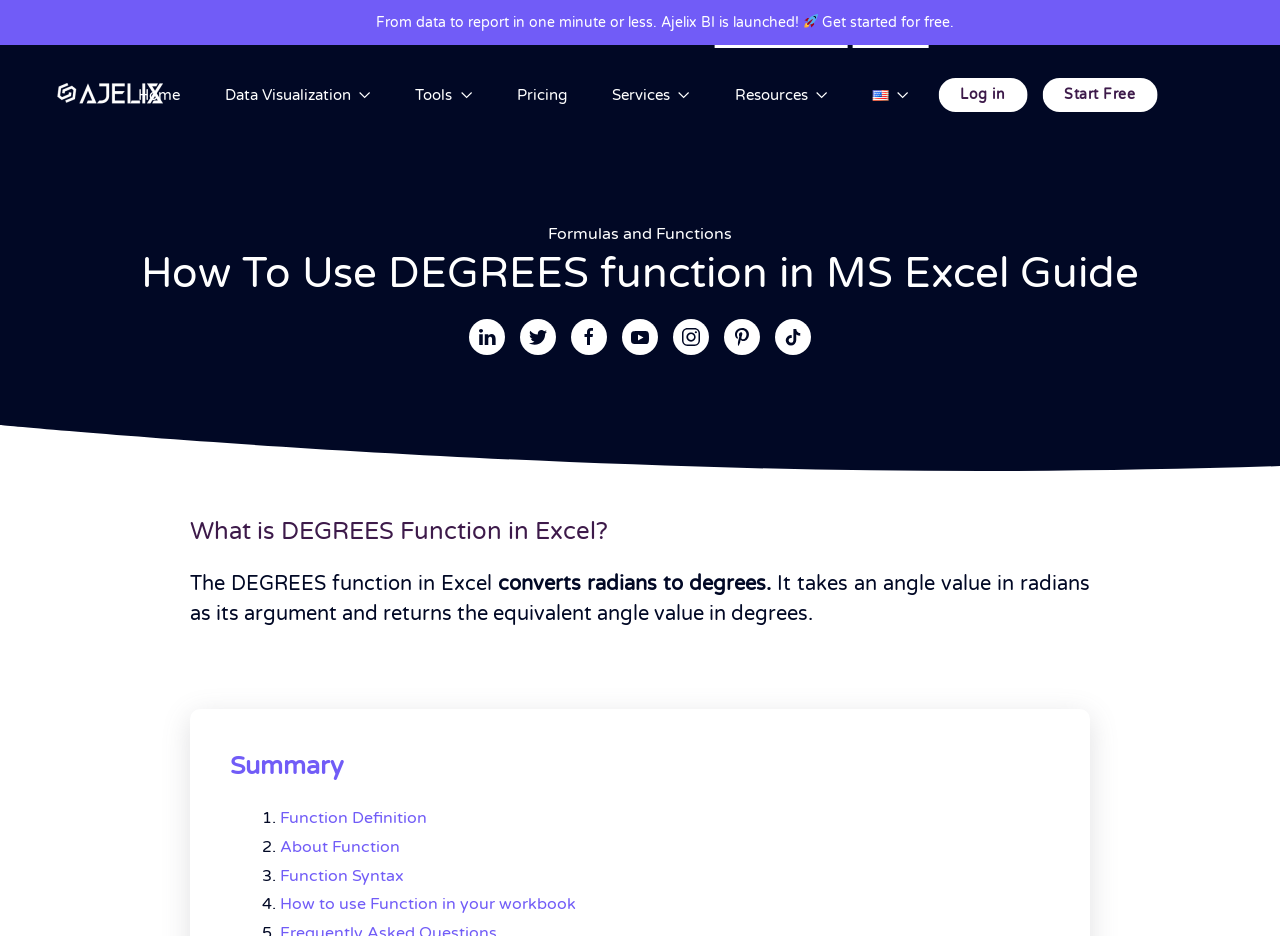Pinpoint the bounding box coordinates of the element that must be clicked to accomplish the following instruction: "View 'How to use Function in your workbook'". The coordinates should be in the format of four float numbers between 0 and 1, i.e., [left, top, right, bottom].

[0.219, 0.956, 0.45, 0.977]